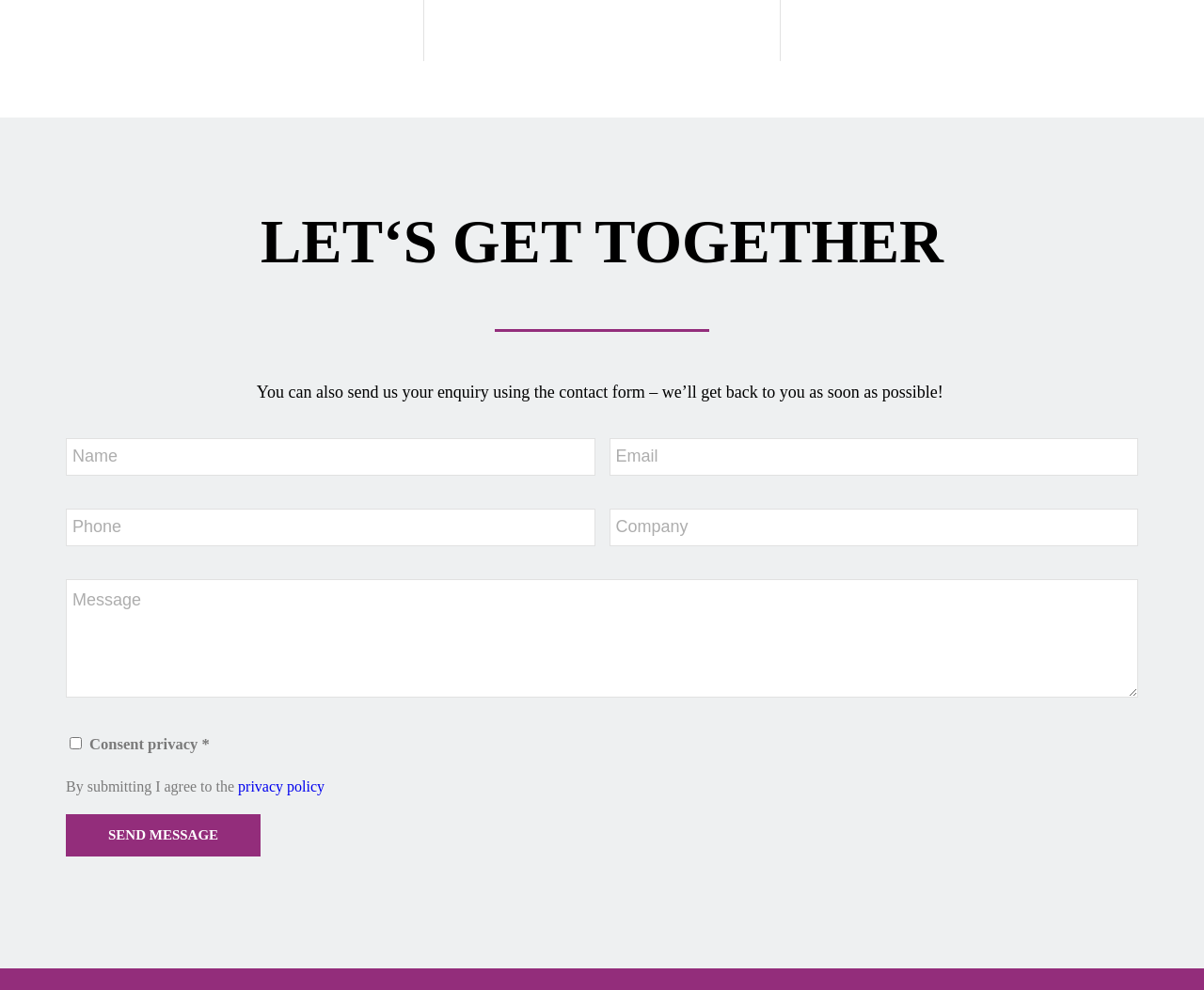What is the purpose of the form? Look at the image and give a one-word or short phrase answer.

To send an enquiry